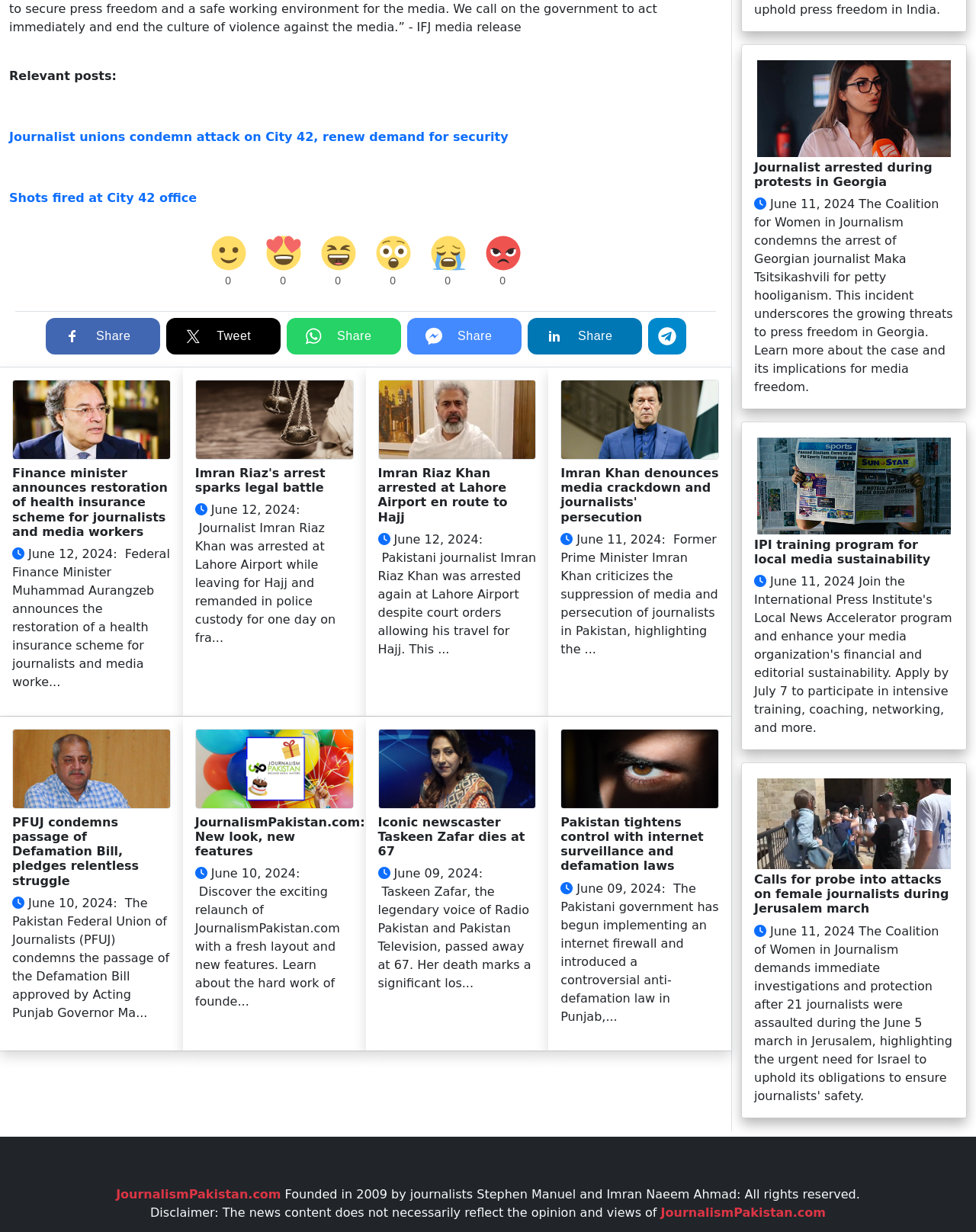Please locate the clickable area by providing the bounding box coordinates to follow this instruction: "Click the 'Journalist unions condemn attack on City 42, renew demand for security' link".

[0.009, 0.105, 0.521, 0.117]